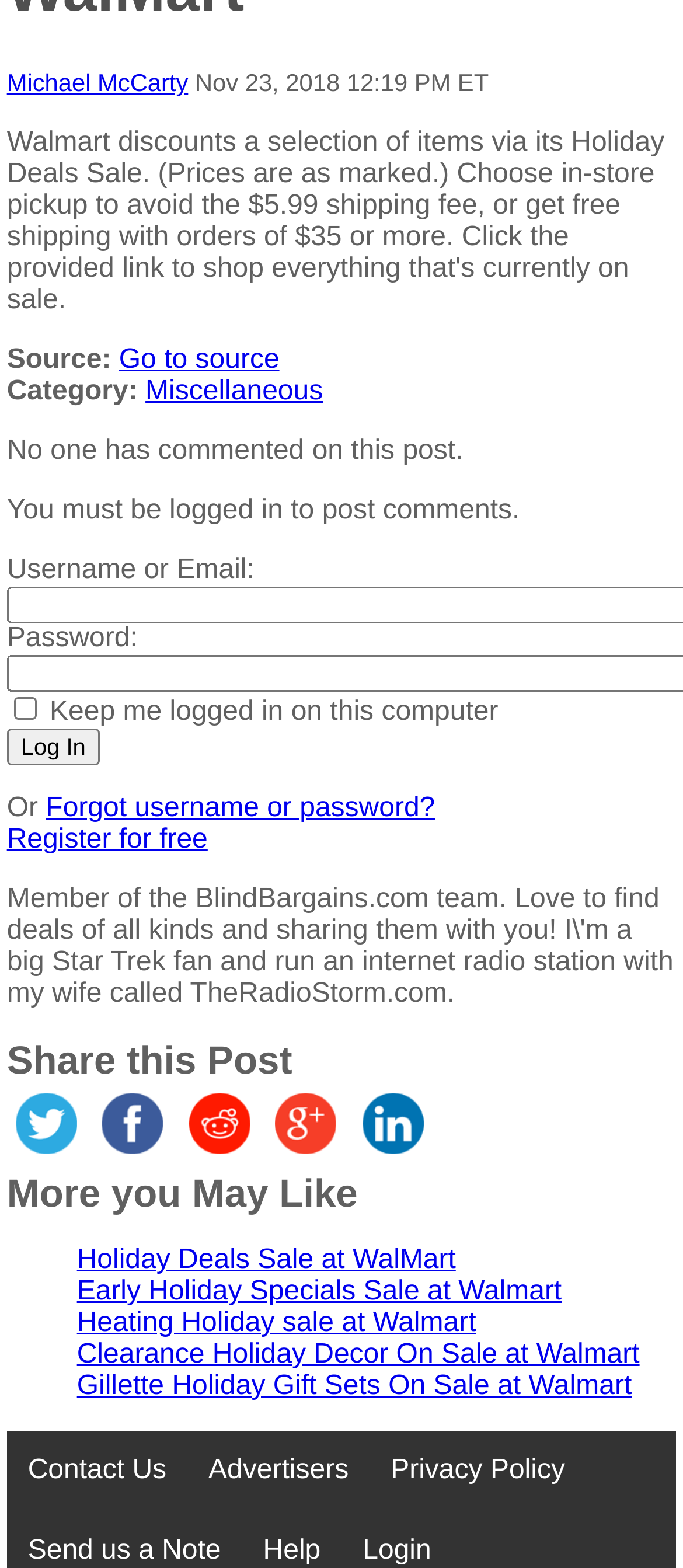Who is the author of the post?
Please use the image to provide a one-word or short phrase answer.

Michael McCarty